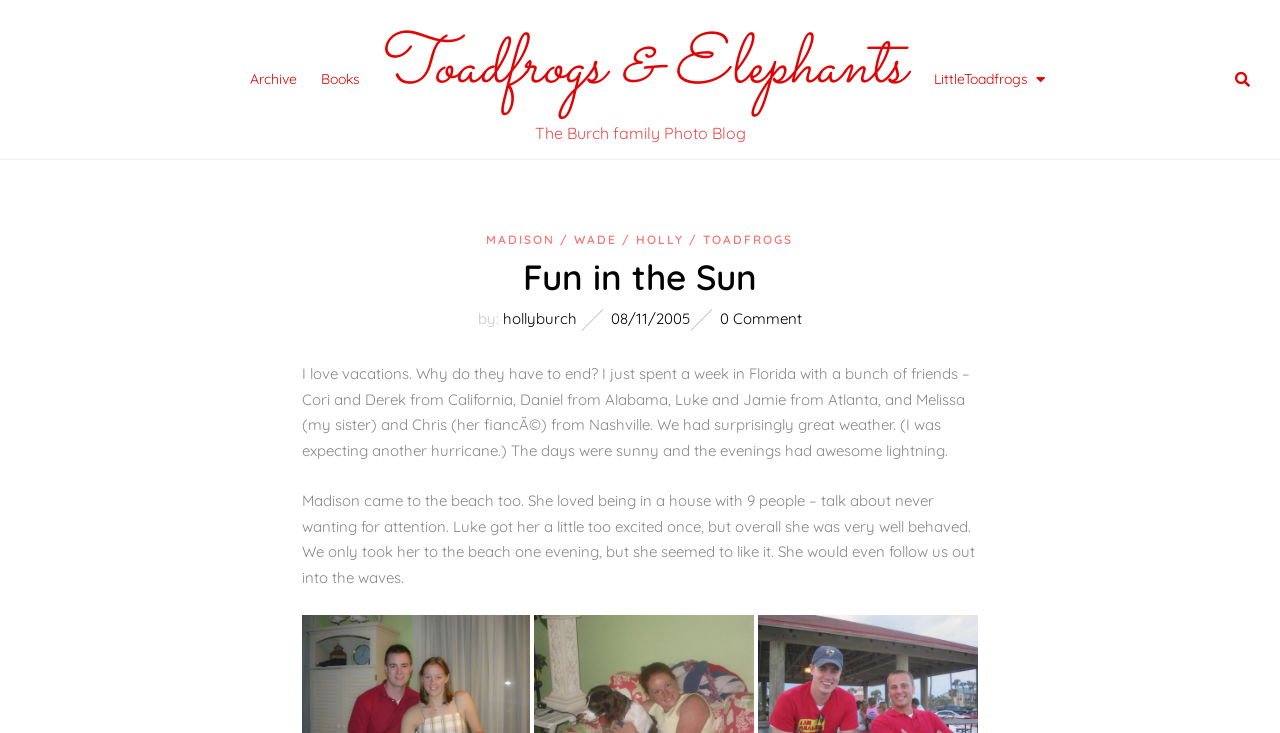Please find the top heading of the webpage and generate its text.

Fun in the Sun